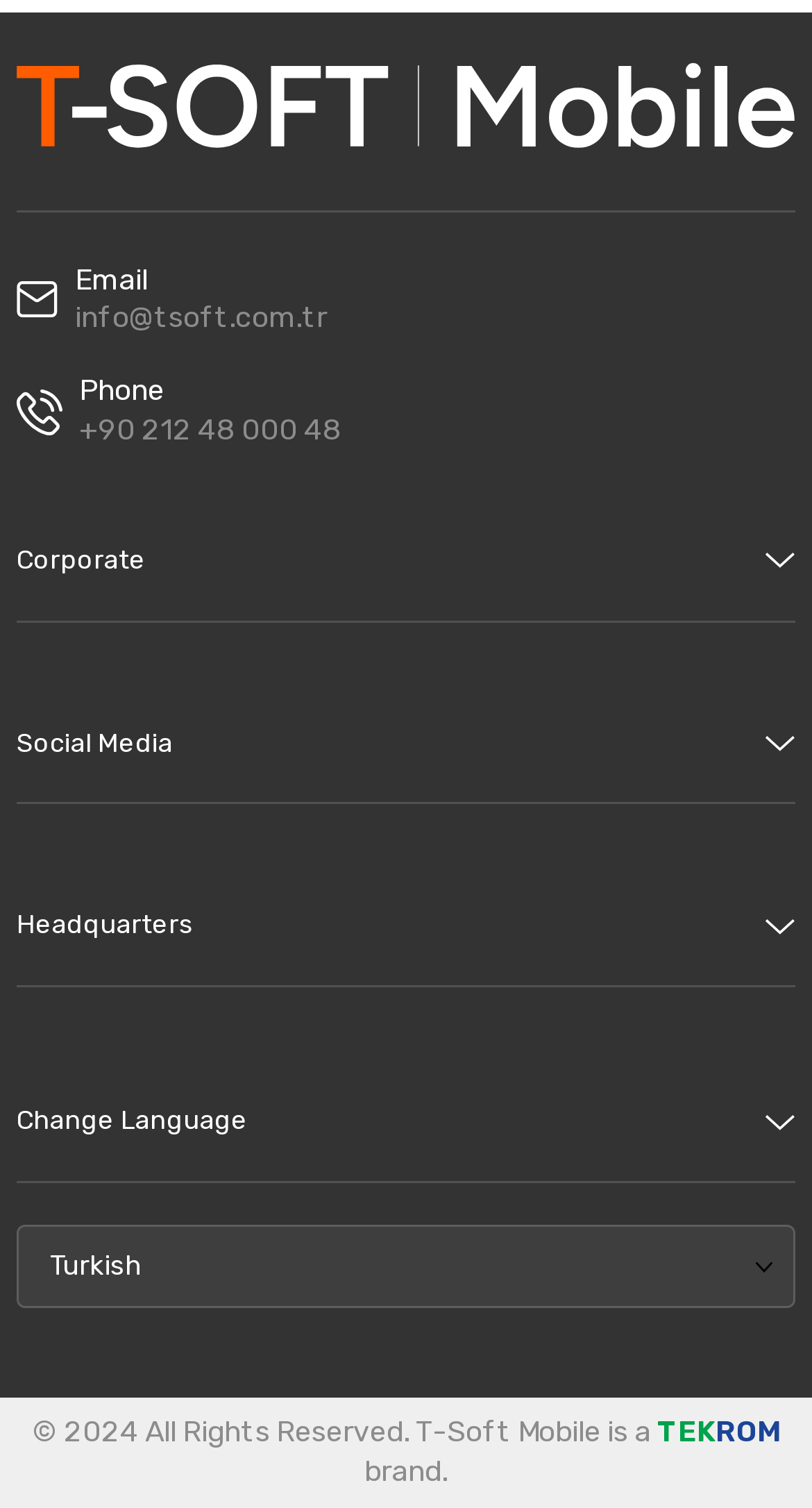What is the phone number of the company?
Please respond to the question with a detailed and informative answer.

I found the phone number by looking at the link element with the text 'Phone' next to it, which is '+90 212 48 000 48'.